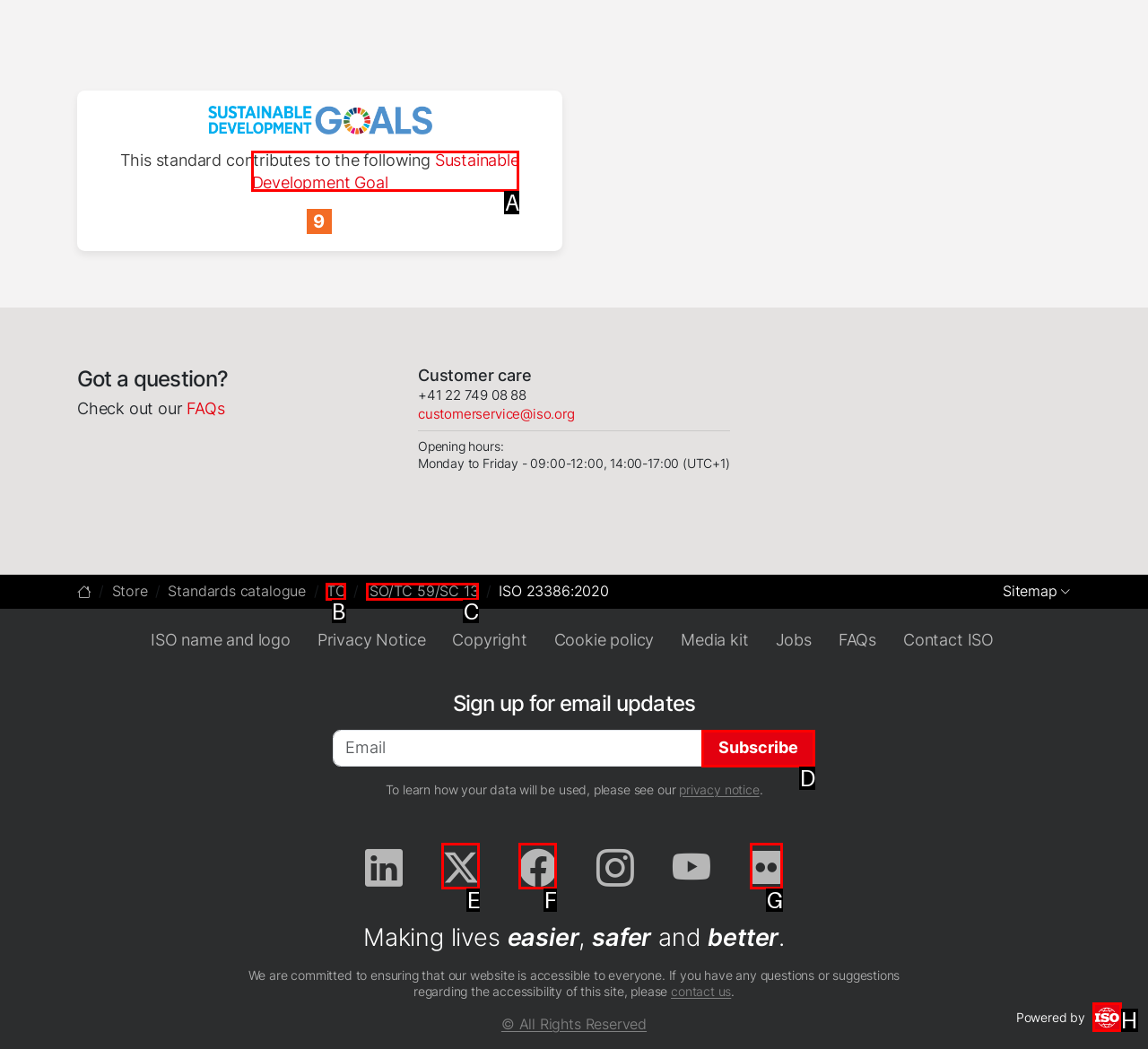Select the right option to accomplish this task: Subscribe to email updates. Reply with the letter corresponding to the correct UI element.

D